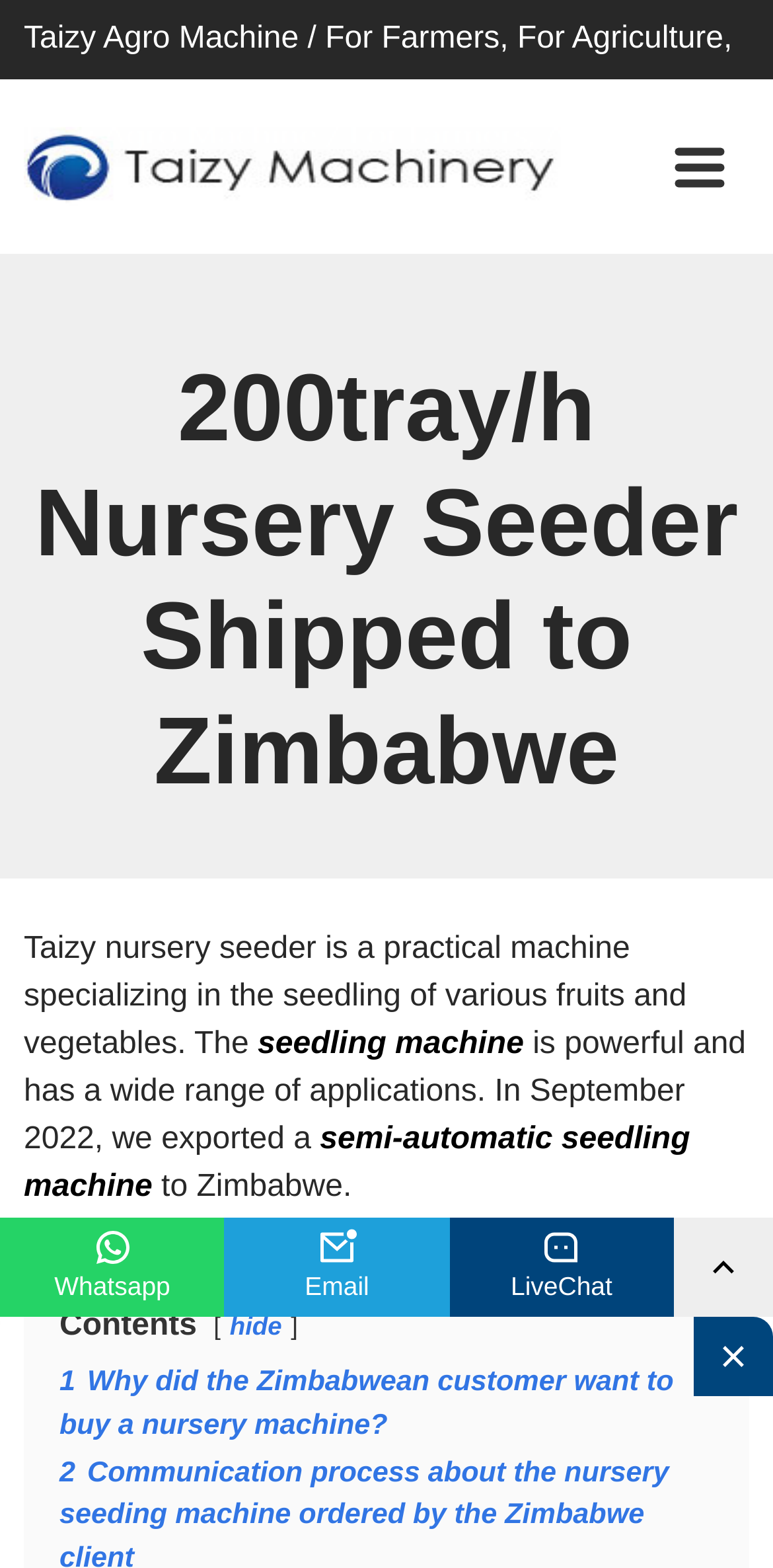Identify the bounding box coordinates for the UI element described by the following text: "semi-automatic seedling machine". Provide the coordinates as four float numbers between 0 and 1, in the format [left, top, right, bottom].

[0.031, 0.716, 0.893, 0.768]